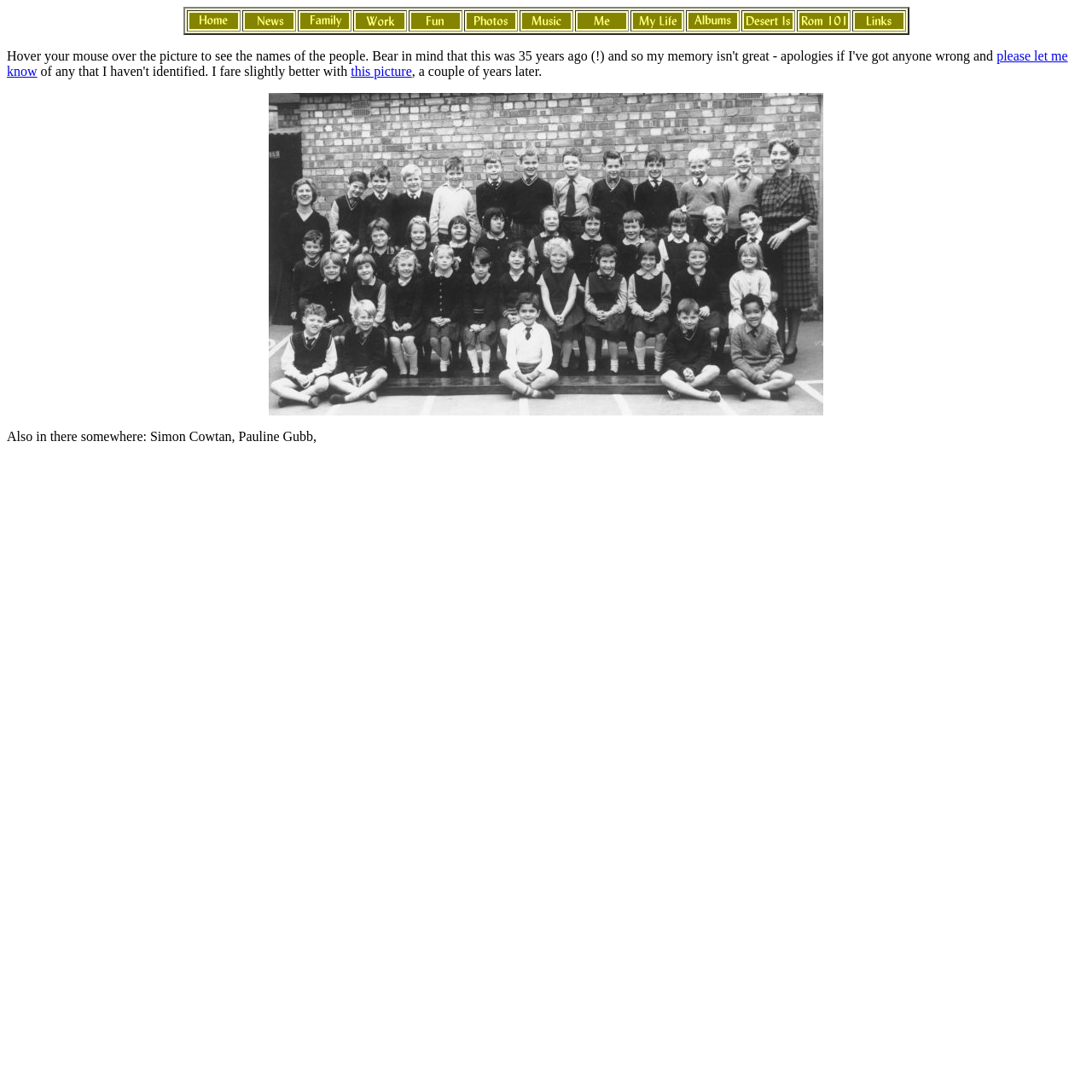Can you pinpoint the bounding box coordinates for the clickable element required for this instruction: "click the last image link"? The coordinates should be four float numbers between 0 and 1, i.e., [left, top, right, bottom].

[0.782, 0.016, 0.827, 0.029]